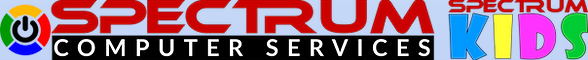Explain the details of the image comprehensively.

The image prominently features the logo for "Spectrum Computer Services," accompanied by a colorful and playful representation of "Spectrum Kids." The logo incorporates a vibrant color palette, with bold red letters for "SPECTRUM" and blue letters for "COMPUTER SERVICES," creating a striking contrast against a light blue background. To the right, "SPECTRUM KIDS" is presented in a fun and playful font with each letter rendered in bright colors, appealing to a younger audience. This visual branding effectively conveys a tech-savvy and child-friendly focus, reflecting the dual nature of the services offered by Spectrum.